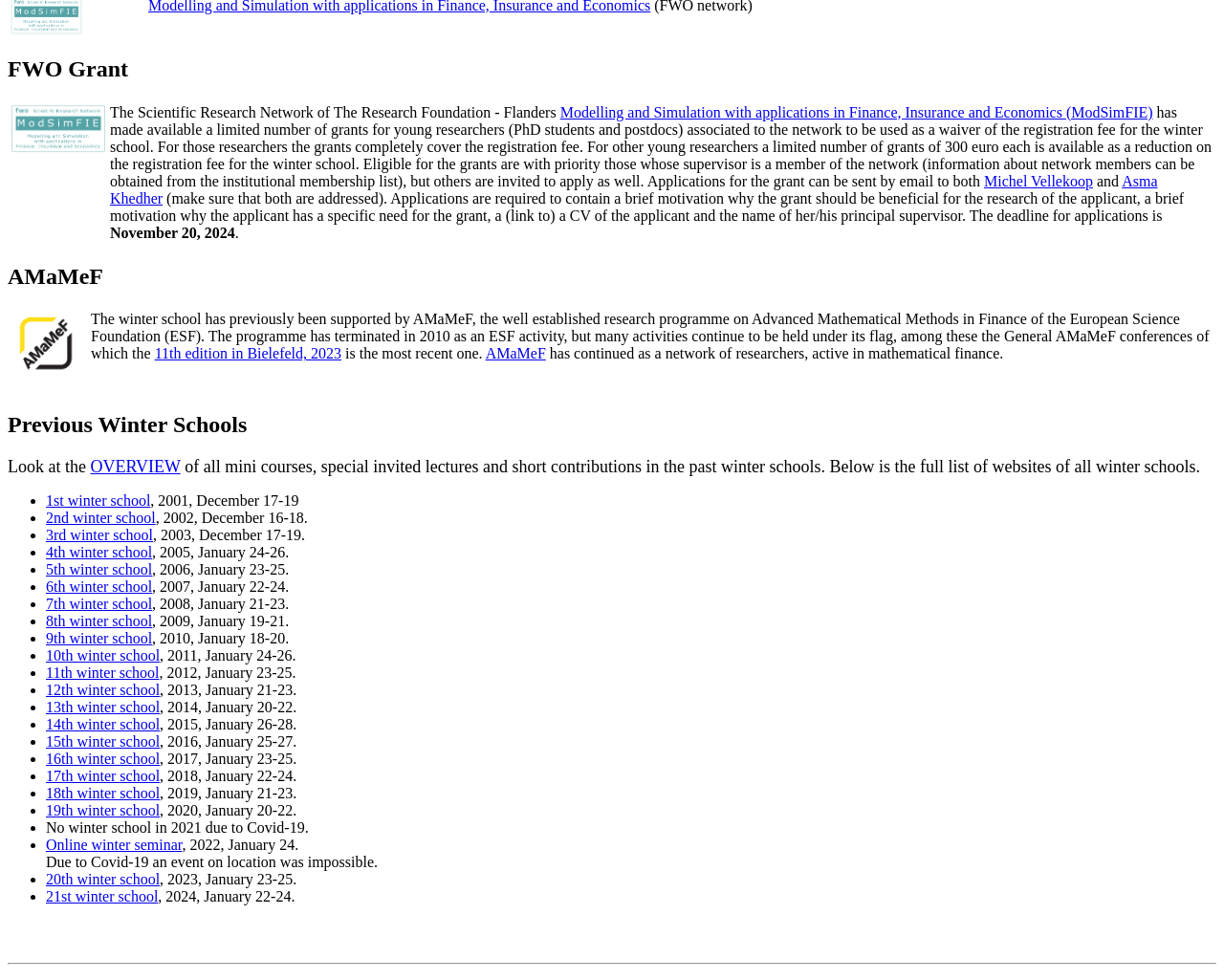Determine the bounding box coordinates of the clickable element necessary to fulfill the instruction: "Visit the 11th edition in Bielefeld, 2023". Provide the coordinates as four float numbers within the 0 to 1 range, i.e., [left, top, right, bottom].

[0.126, 0.353, 0.279, 0.369]